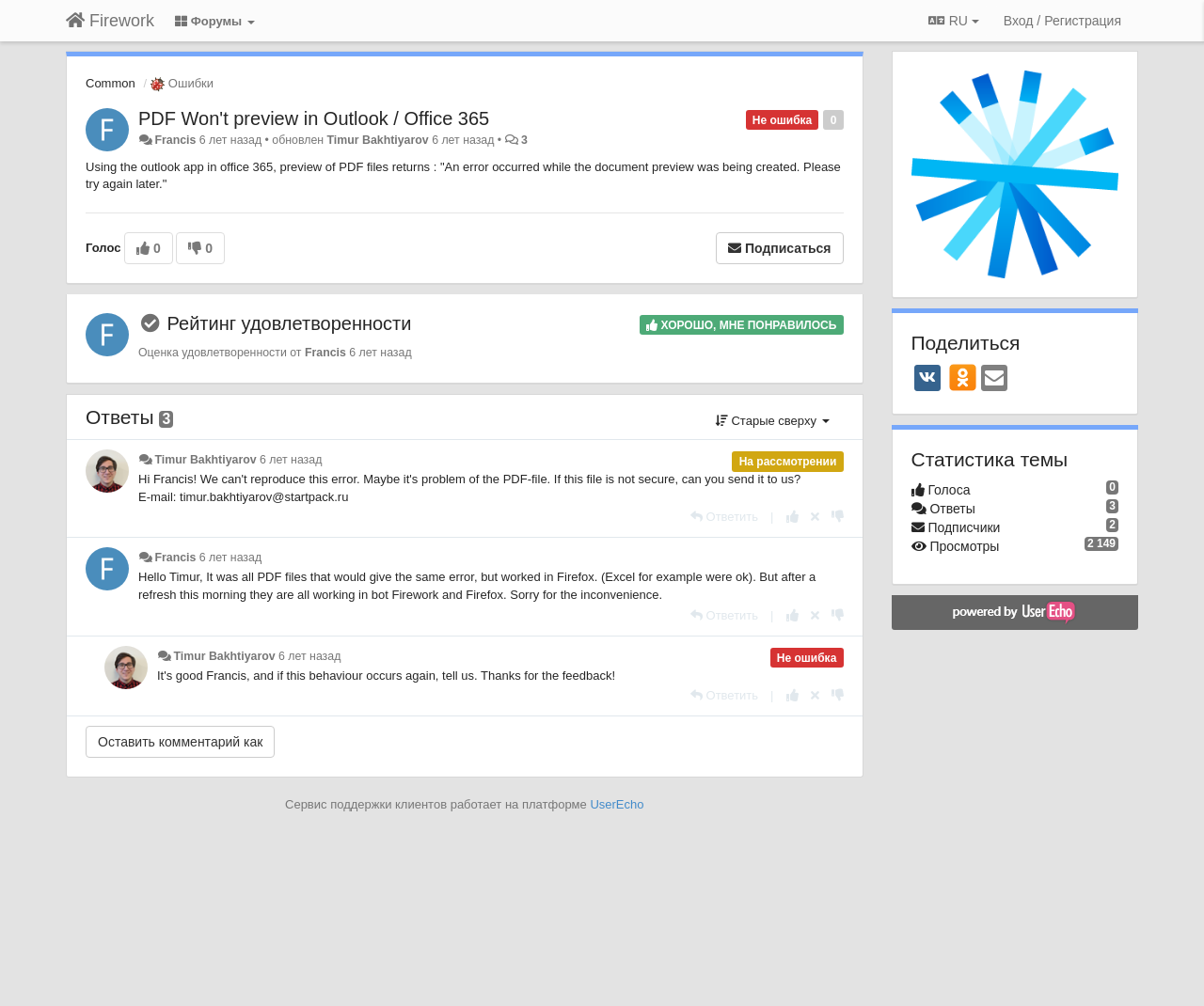How many answers are there to this question?
Examine the screenshot and reply with a single word or phrase.

3